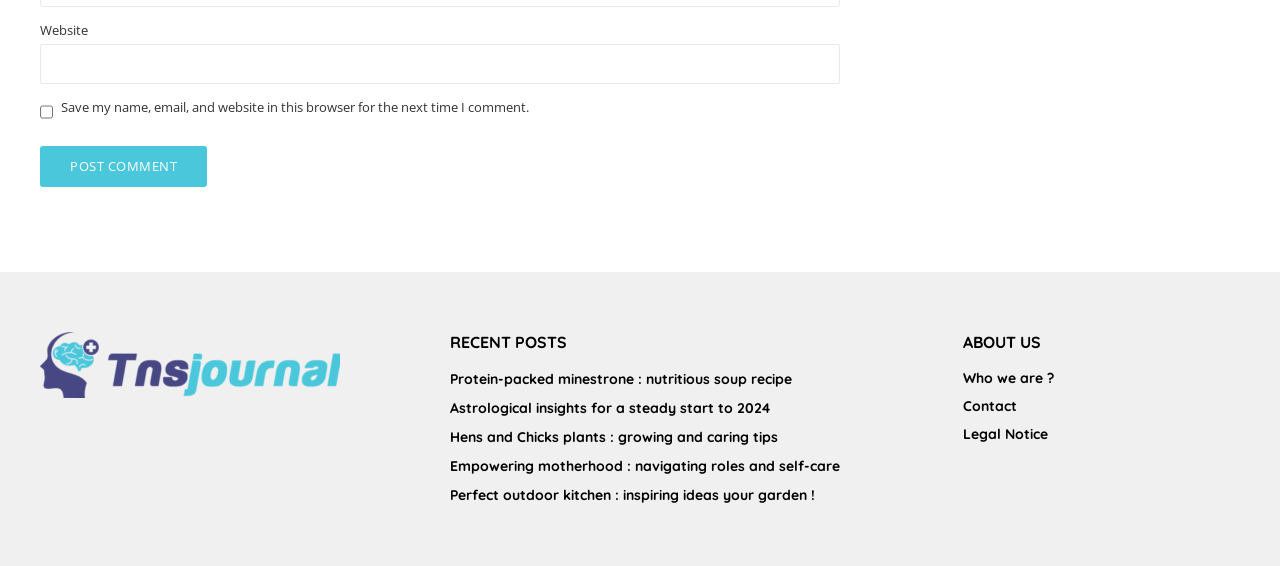Identify the bounding box coordinates for the element that needs to be clicked to fulfill this instruction: "Click on the 'HOME' link". Provide the coordinates in the format of four float numbers between 0 and 1: [left, top, right, bottom].

None